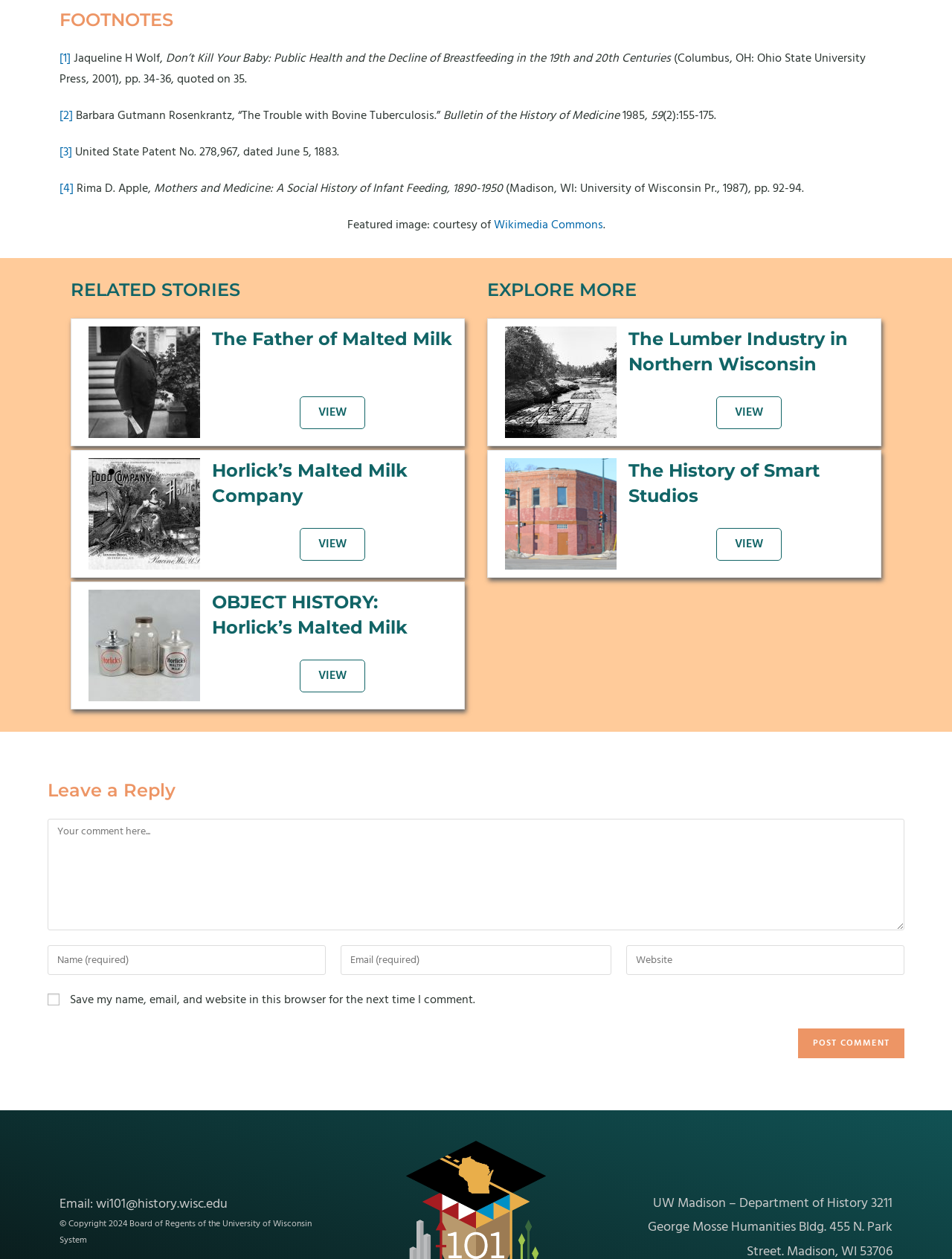Bounding box coordinates are given in the format (top-left x, top-left y, bottom-right x, bottom-right y). All values should be floating point numbers between 0 and 1. Provide the bounding box coordinate for the UI element described as: [3]

[0.062, 0.113, 0.076, 0.129]